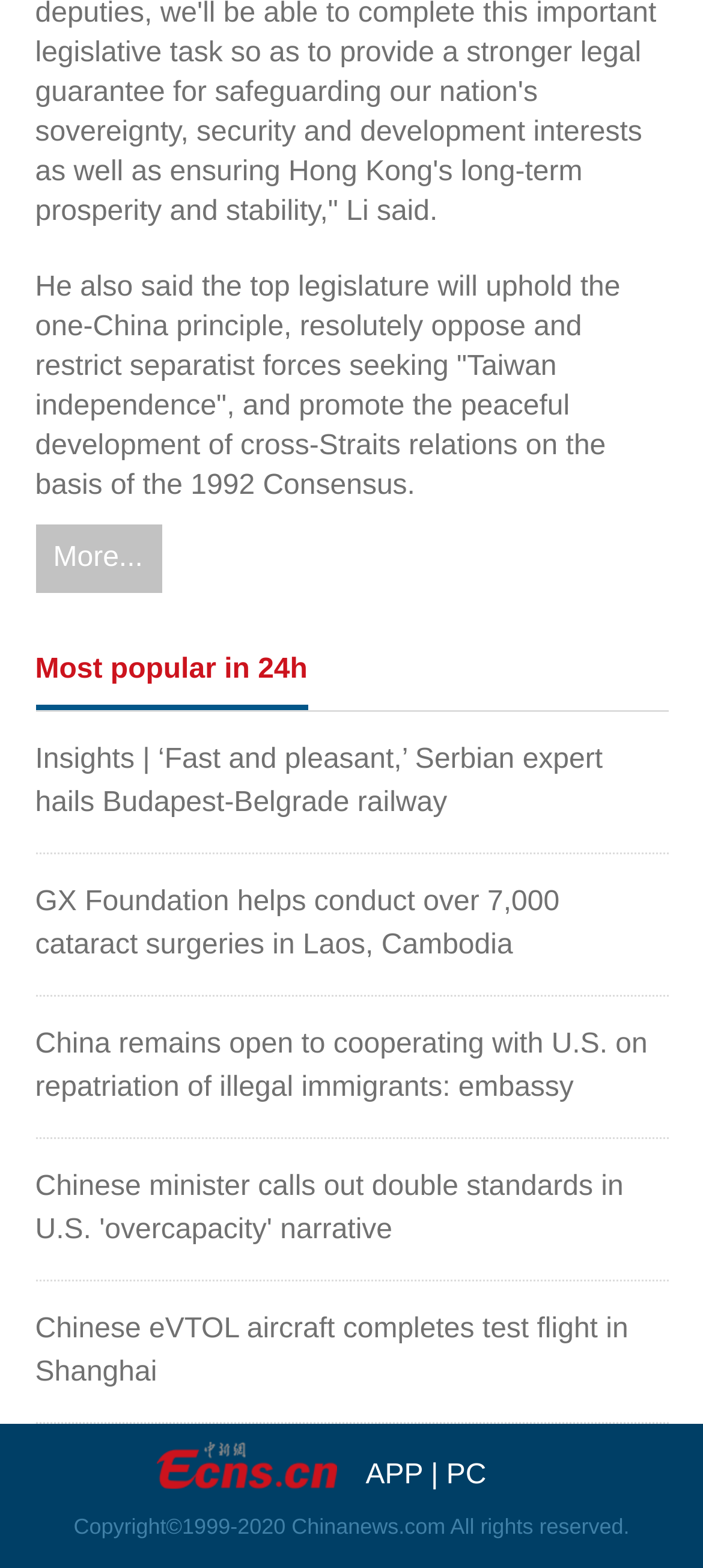Look at the image and answer the question in detail:
What is the purpose of the 'More...' button?

The 'More...' button is likely used to show more content or articles, as it is placed below the first article and above the 'Most popular in 24h' section.